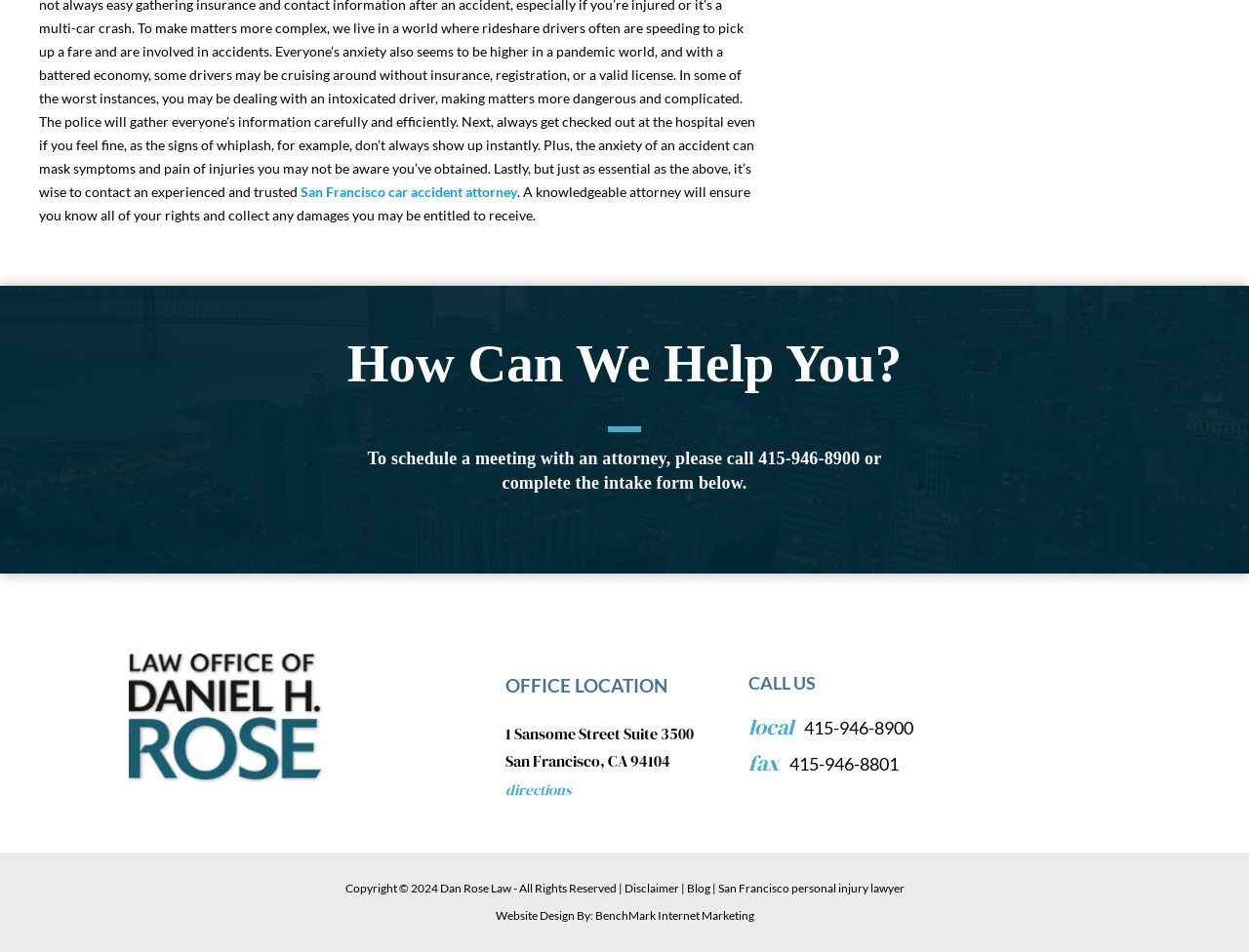Specify the bounding box coordinates of the area to click in order to follow the given instruction: "Click the link to schedule a meeting with an attorney."

[0.294, 0.471, 0.706, 0.517]